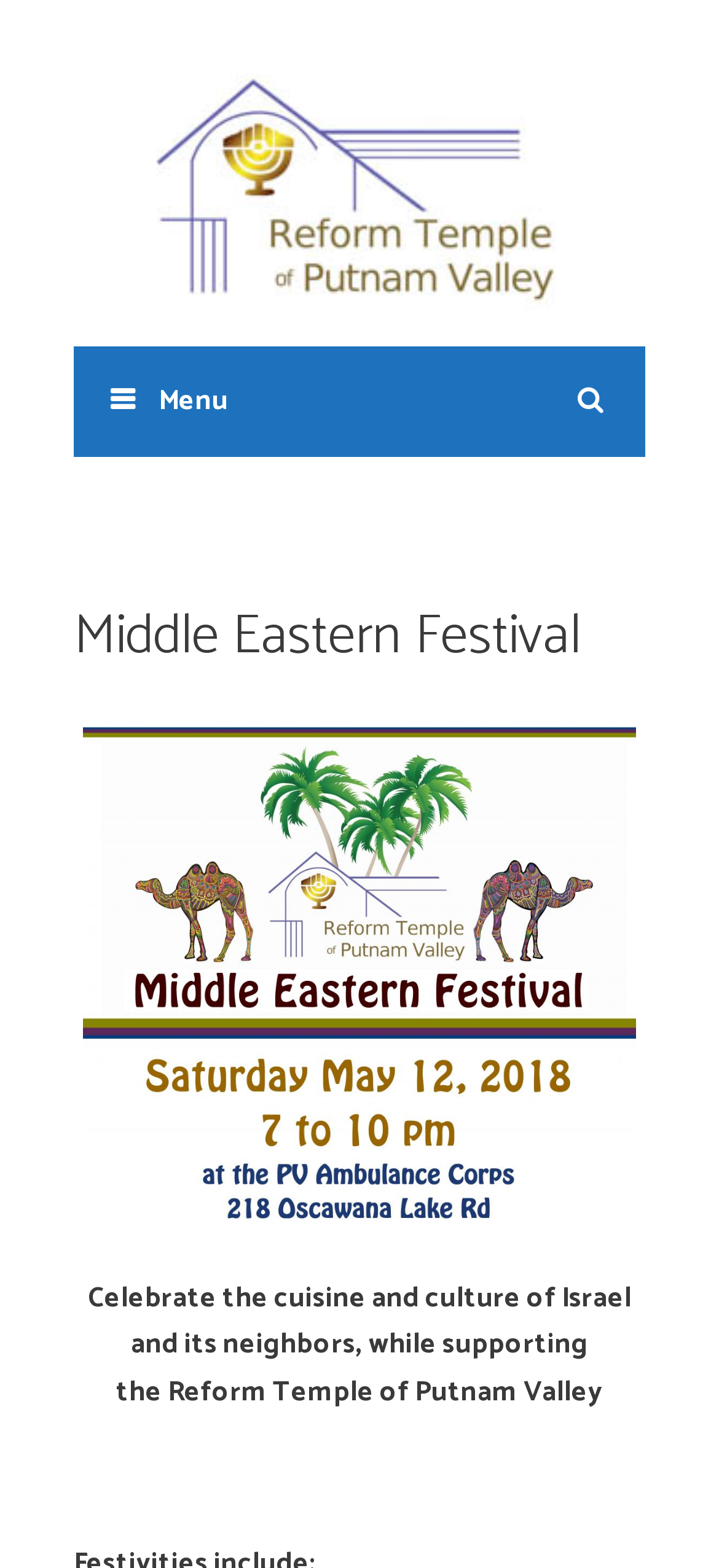What is the logo of RTPV?
Please respond to the question with as much detail as possible.

The logo of RTPV can be found in the image element, which is described as 'RTPV'. This image is likely the logo of RTPV, which is also linked to the RTPV webpage.